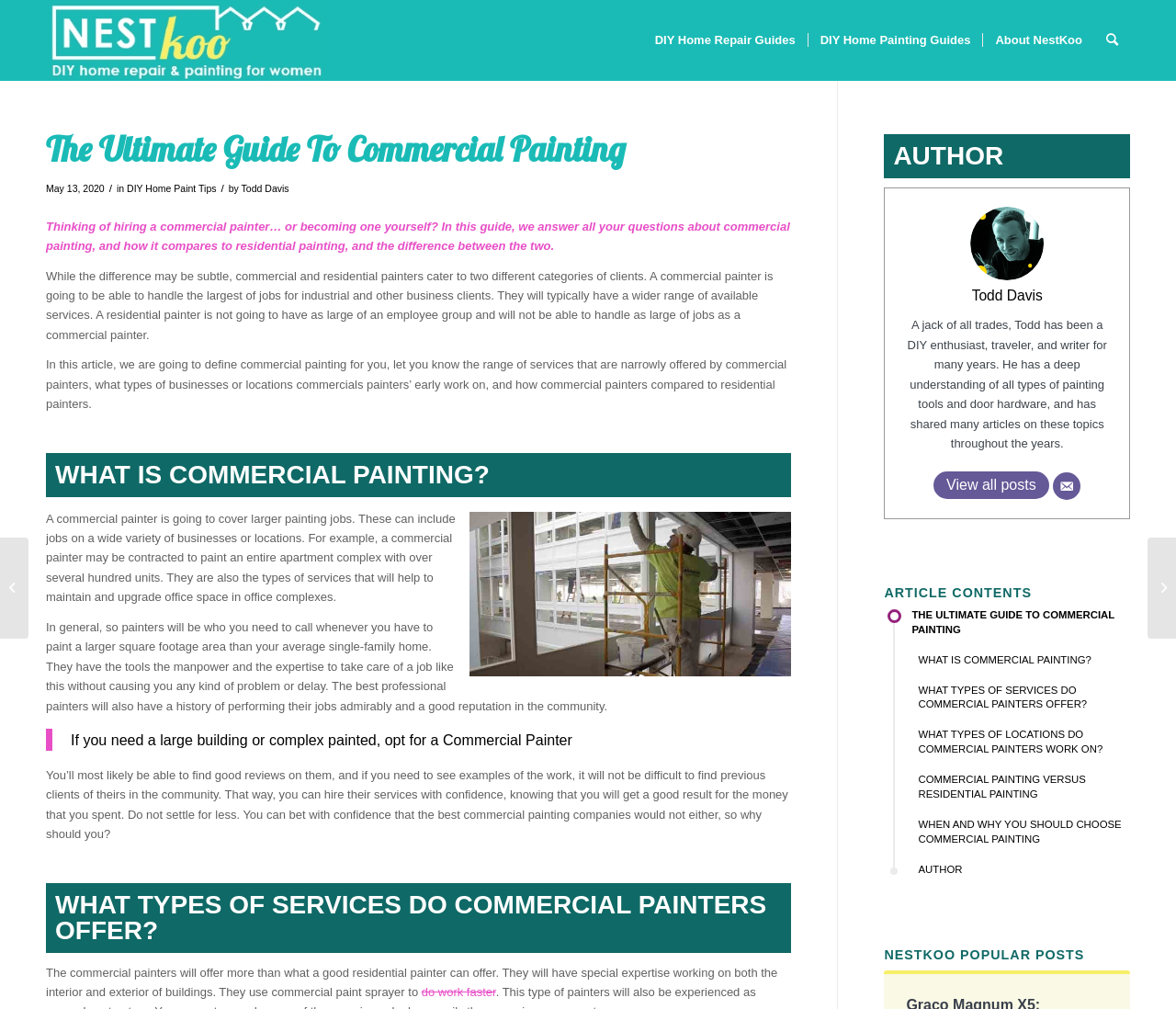Can you specify the bounding box coordinates for the region that should be clicked to fulfill this instruction: "Read the article 'Mailbox Making Guide How to Make Your Own Mailbox? DIY Project'".

[0.976, 0.533, 1.0, 0.633]